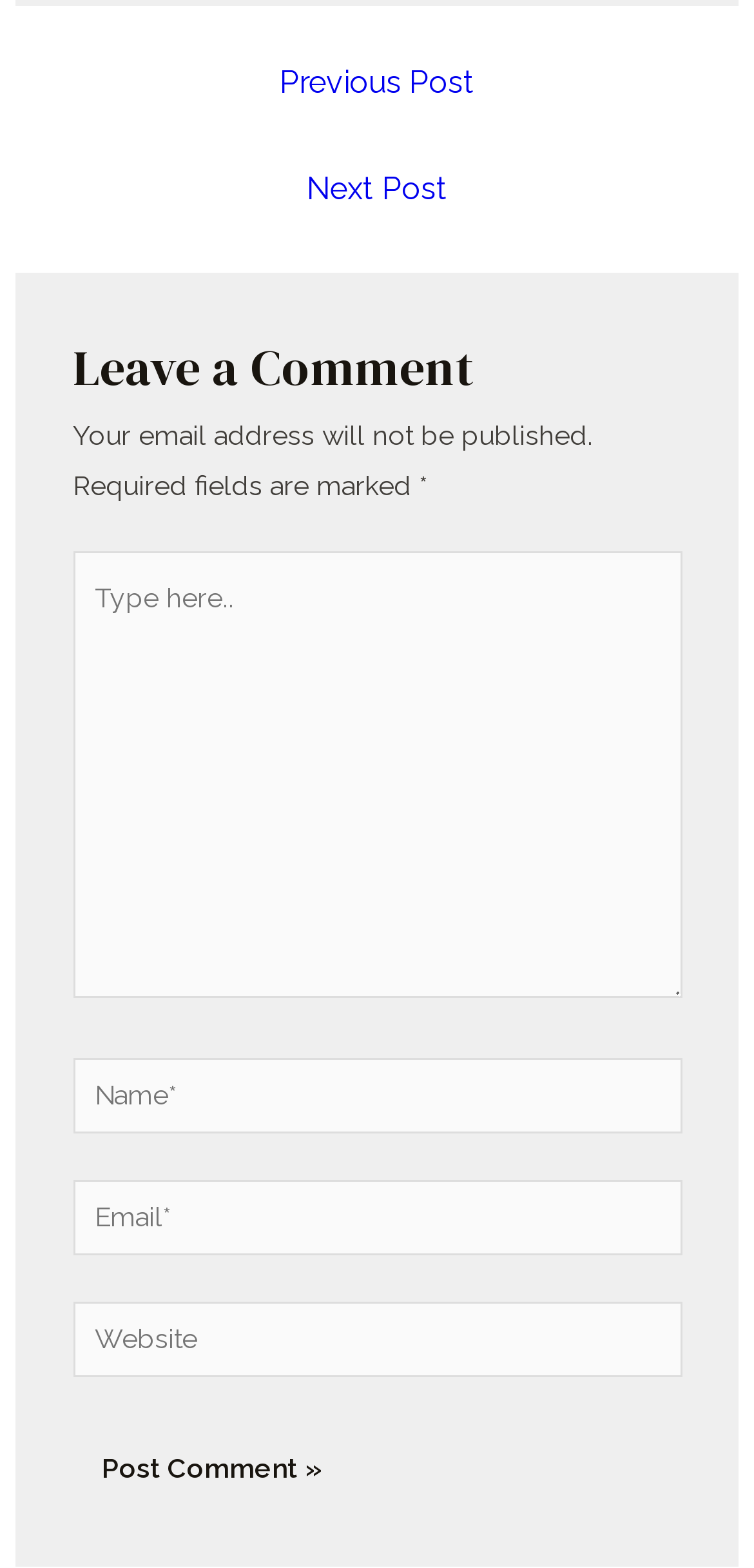Identify the bounding box for the UI element described as: "About Me". The coordinates should be four float numbers between 0 and 1, i.e., [left, top, right, bottom].

None